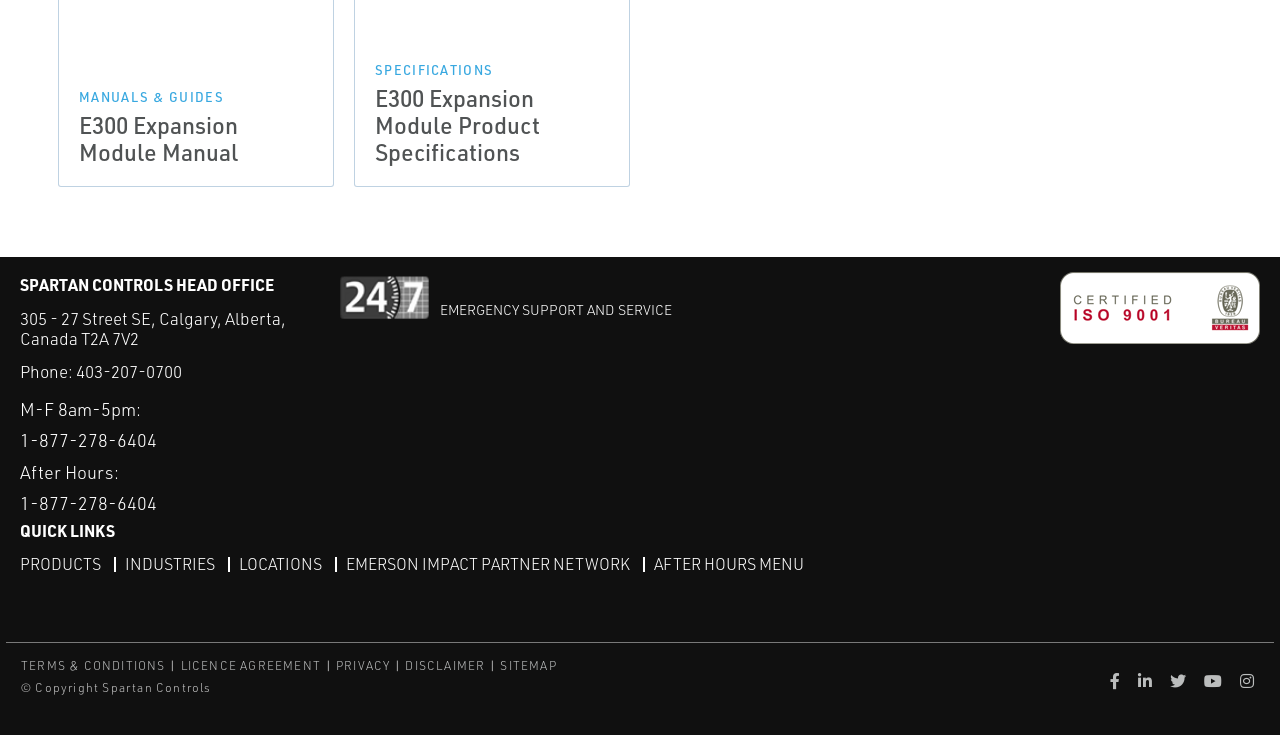What is the company name?
Please provide a comprehensive answer based on the contents of the image.

The company name is obtained from the StaticText element with ID 514, which is located at the top of the webpage with a bounding box coordinate of [0.016, 0.372, 0.214, 0.401]. The text content of this element is 'SPARTAN CONTROLS HEAD OFFICE'.